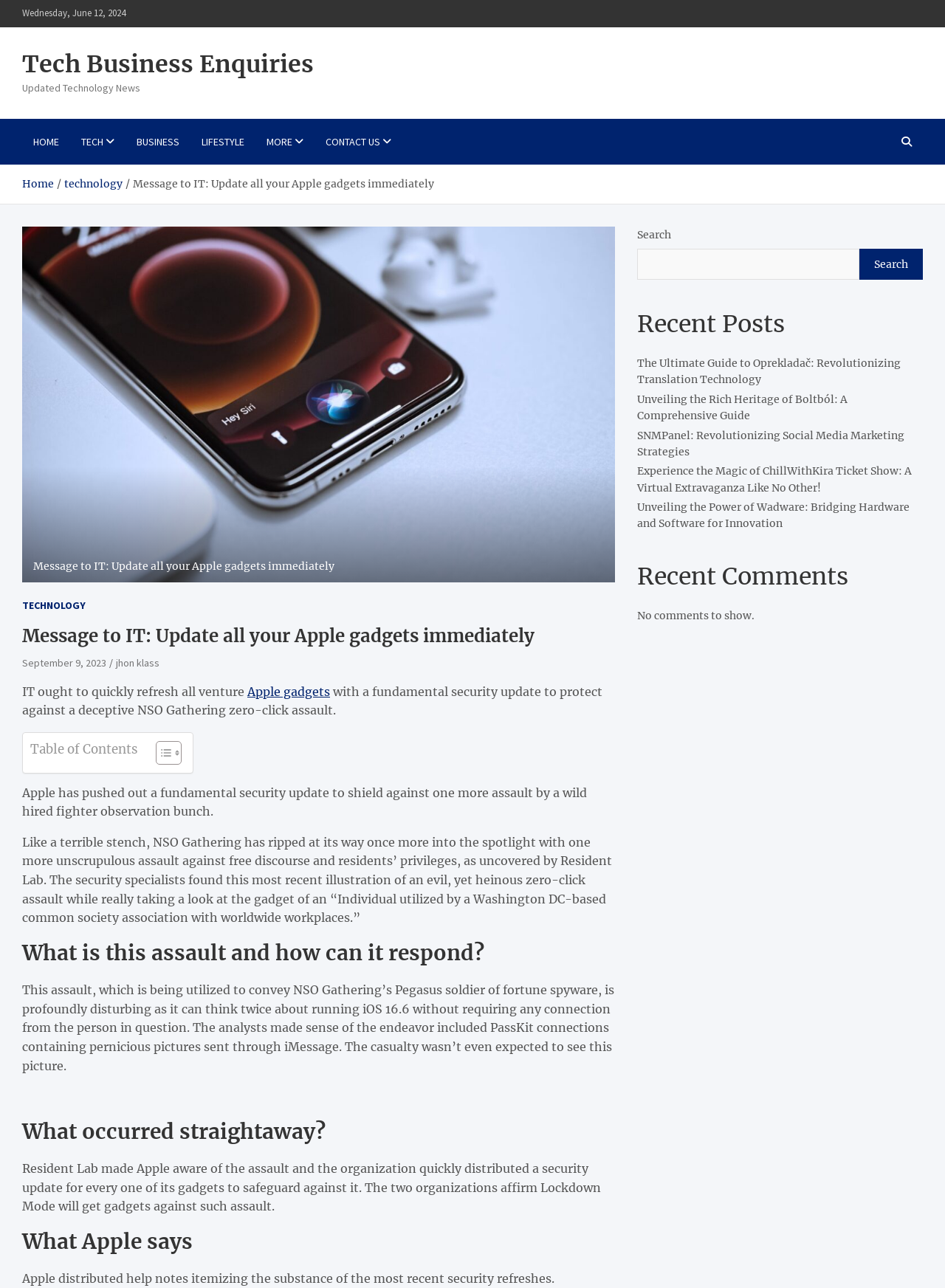What is the date of the article?
Please provide a single word or phrase as your answer based on the image.

June 12, 2024